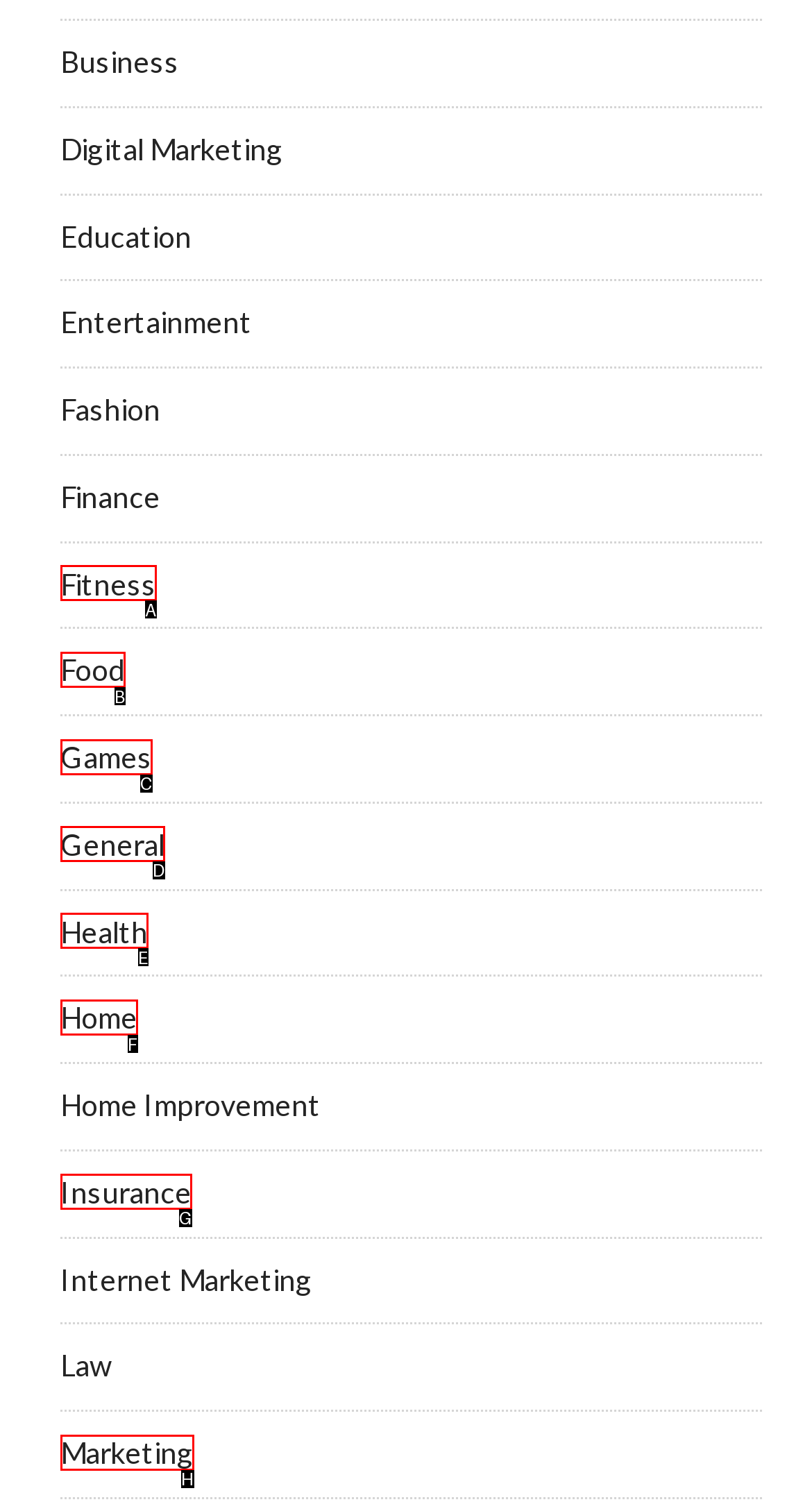Select the letter that corresponds to the UI element described as: Games
Answer by providing the letter from the given choices.

C